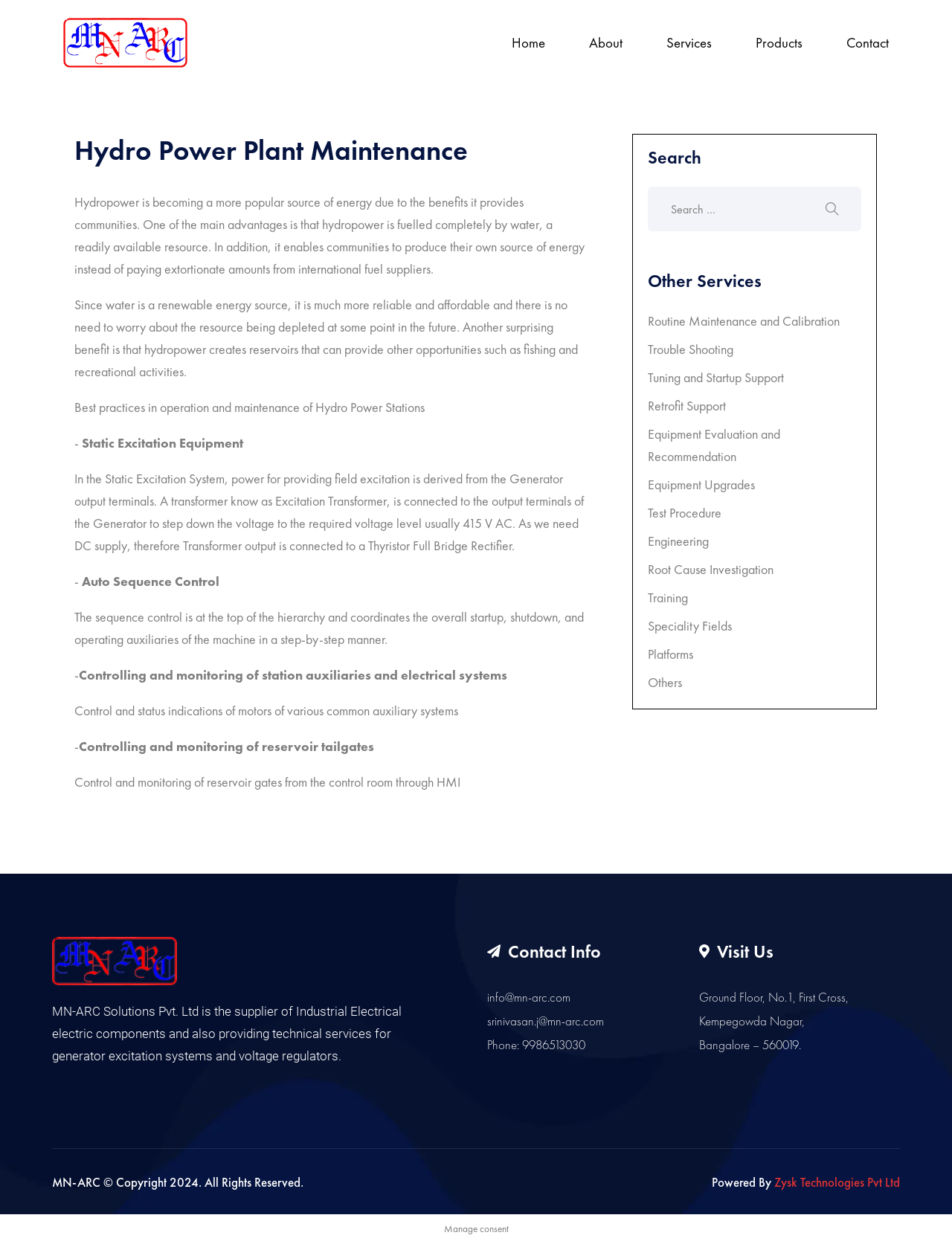Determine the bounding box coordinates of the clickable element to complete this instruction: "Learn about Routine Maintenance and Calibration". Provide the coordinates in the format of four float numbers between 0 and 1, [left, top, right, bottom].

[0.681, 0.249, 0.905, 0.267]